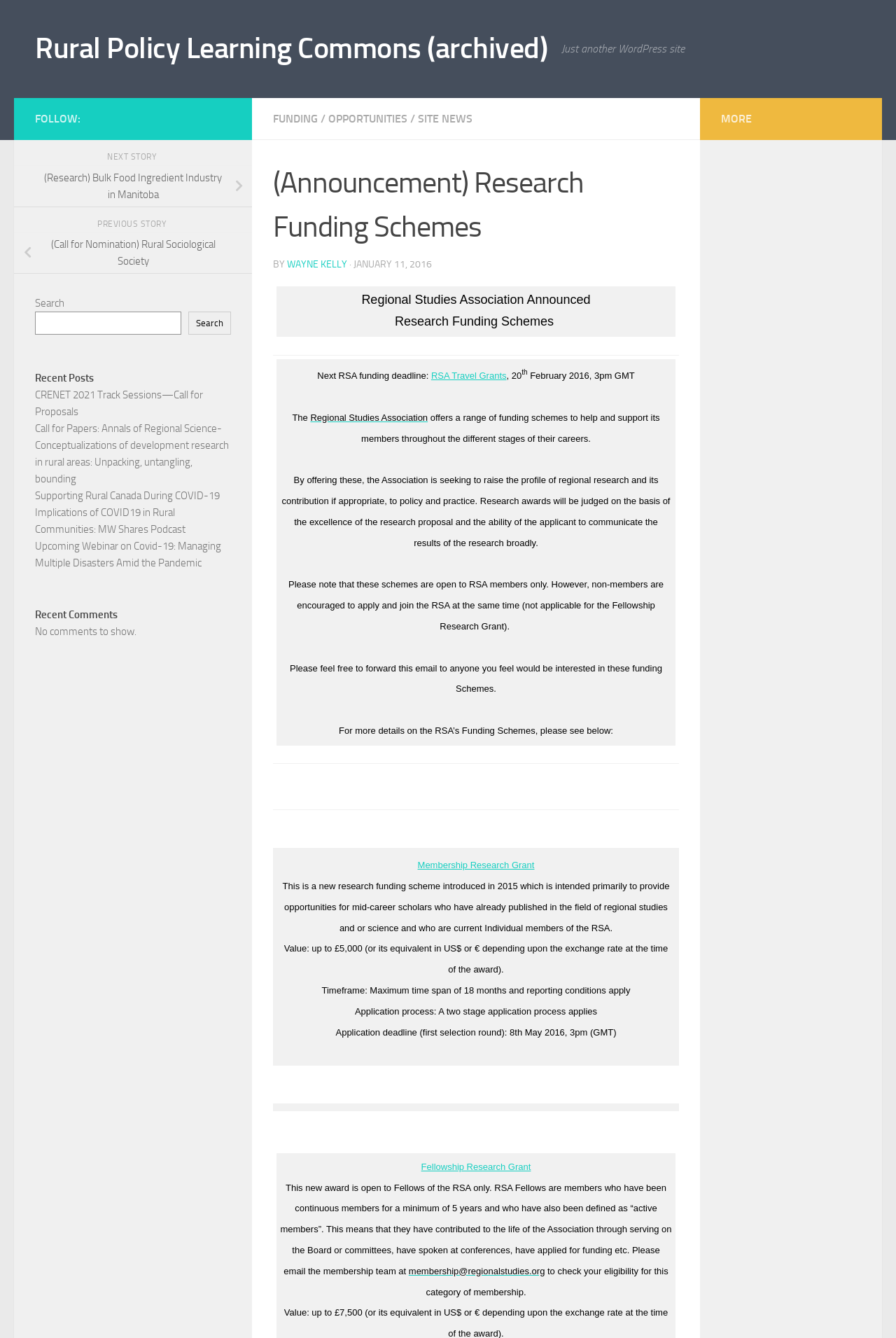Specify the bounding box coordinates of the area that needs to be clicked to achieve the following instruction: "Click on 'FUNDING'".

[0.305, 0.084, 0.355, 0.094]